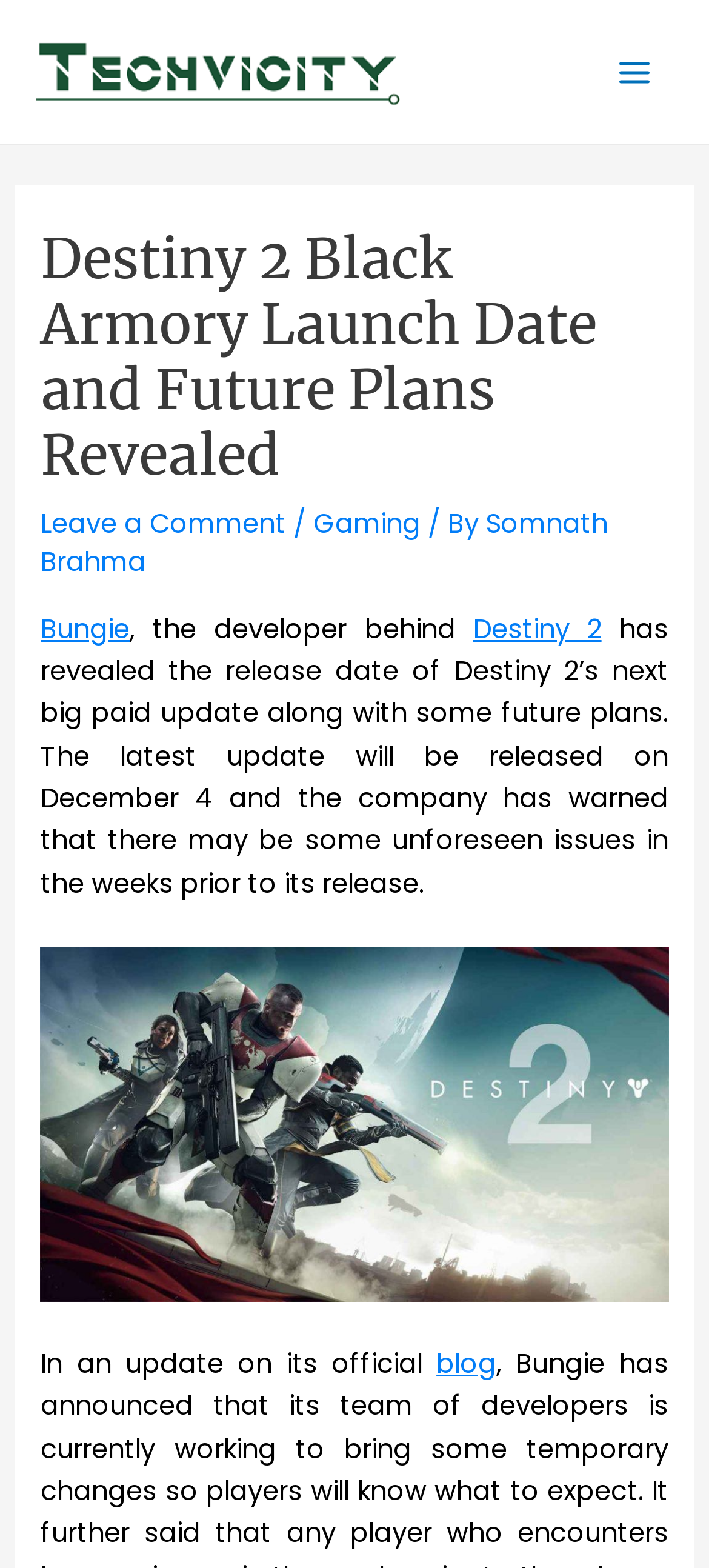Please specify the bounding box coordinates of the element that should be clicked to execute the given instruction: 'Visit the blog'. Ensure the coordinates are four float numbers between 0 and 1, expressed as [left, top, right, bottom].

[0.615, 0.858, 0.7, 0.881]